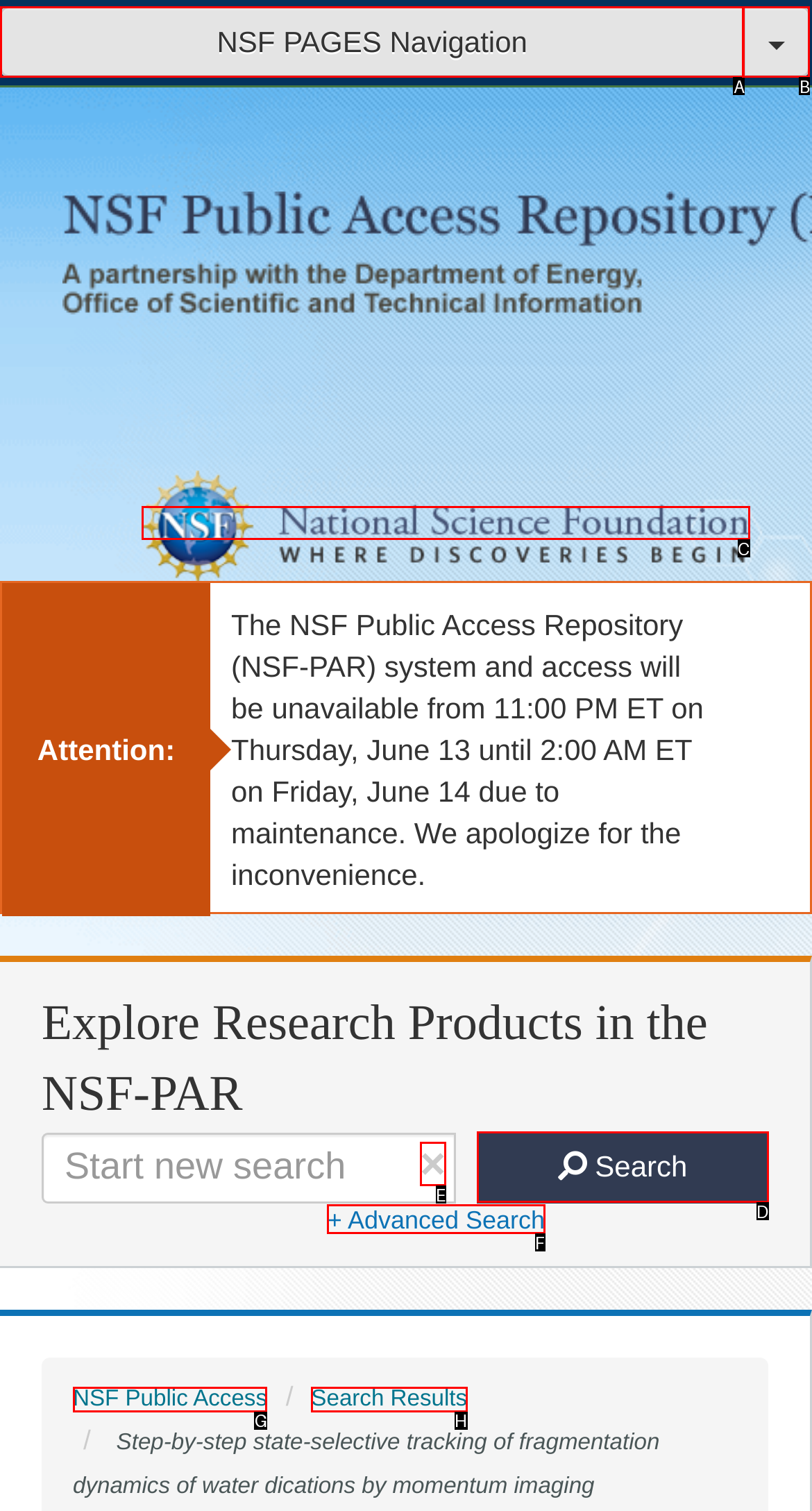Match the description: + Advanced Search to one of the options shown. Reply with the letter of the best match.

F